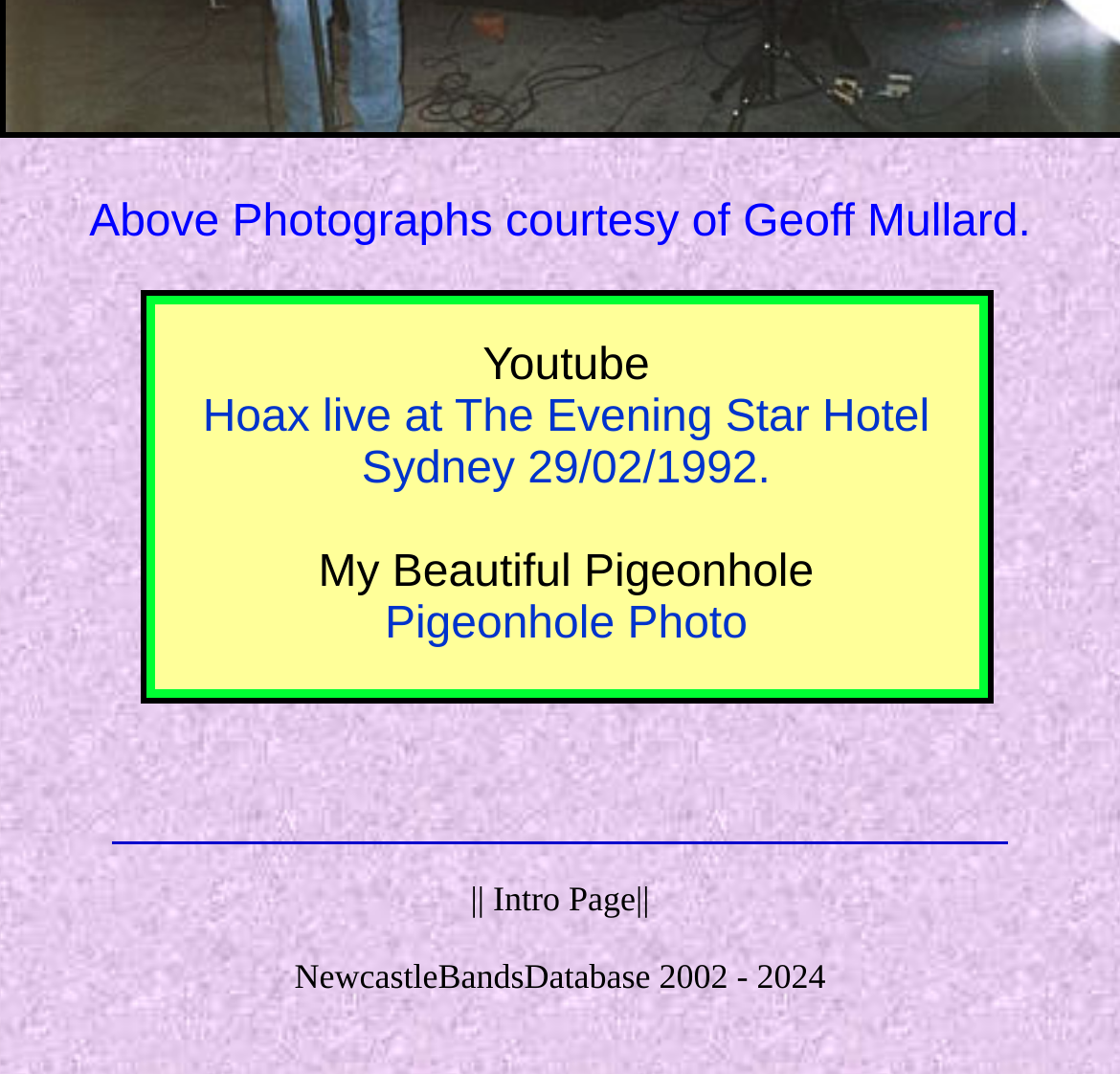Based on the element description: "|| Intro Page||", identify the UI element and provide its bounding box coordinates. Use four float numbers between 0 and 1, [left, top, right, bottom].

[0.42, 0.819, 0.58, 0.857]